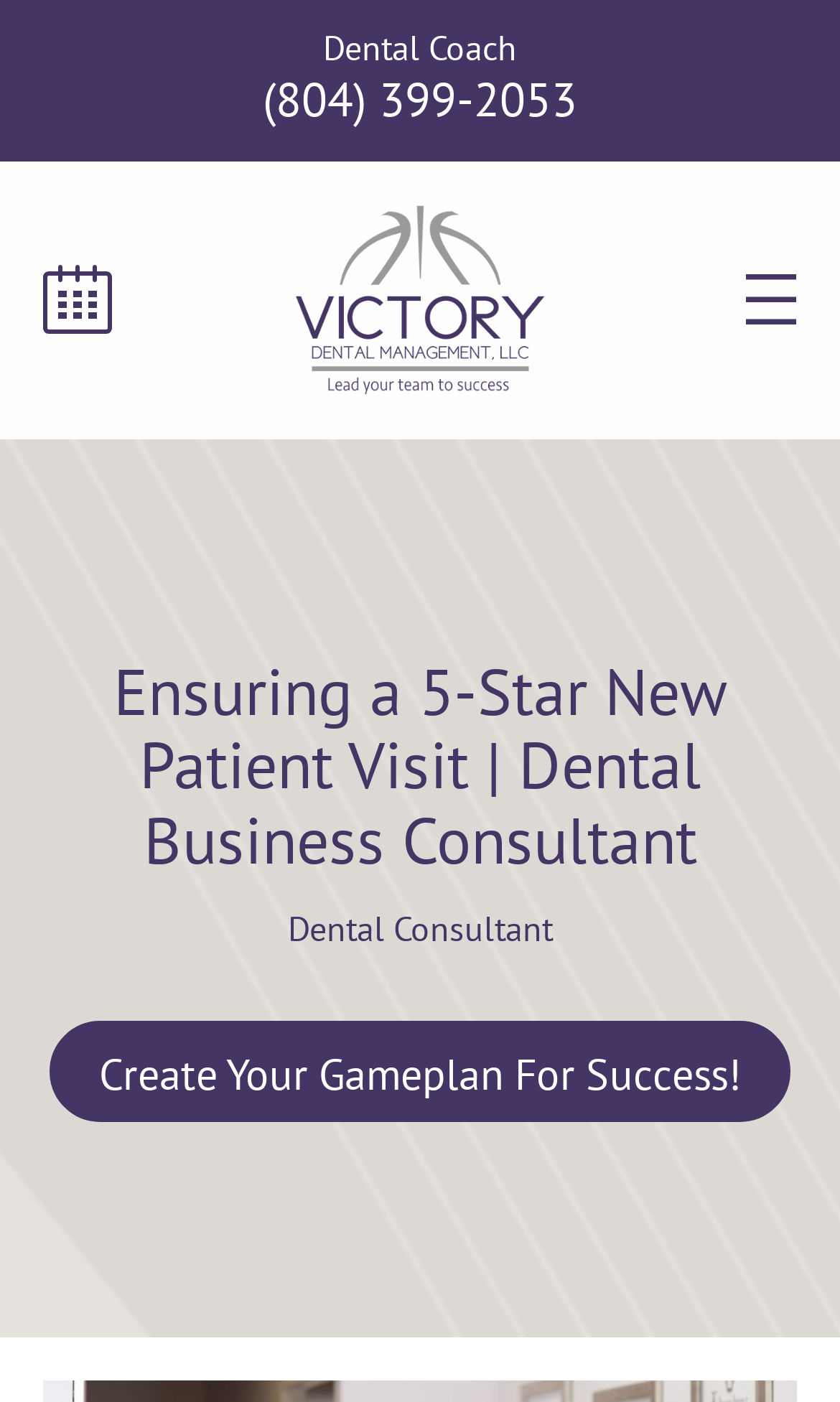Give the bounding box coordinates for the element described as: "alt="Victory Dental Management"".

[0.35, 0.145, 0.65, 0.282]